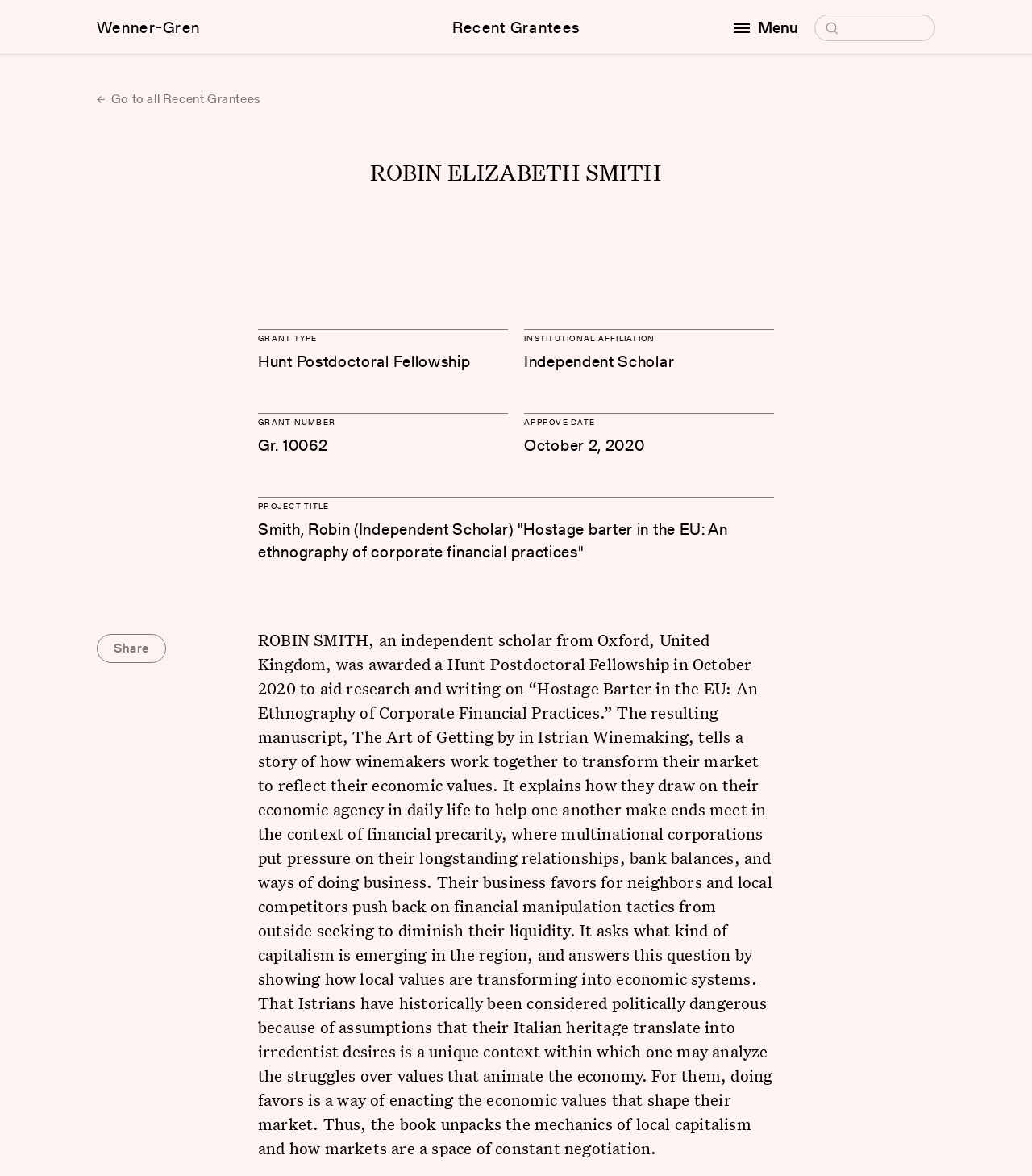What is the grant type of Robin Elizabeth Smith?
Provide a one-word or short-phrase answer based on the image.

Hunt Postdoctoral Fellowship